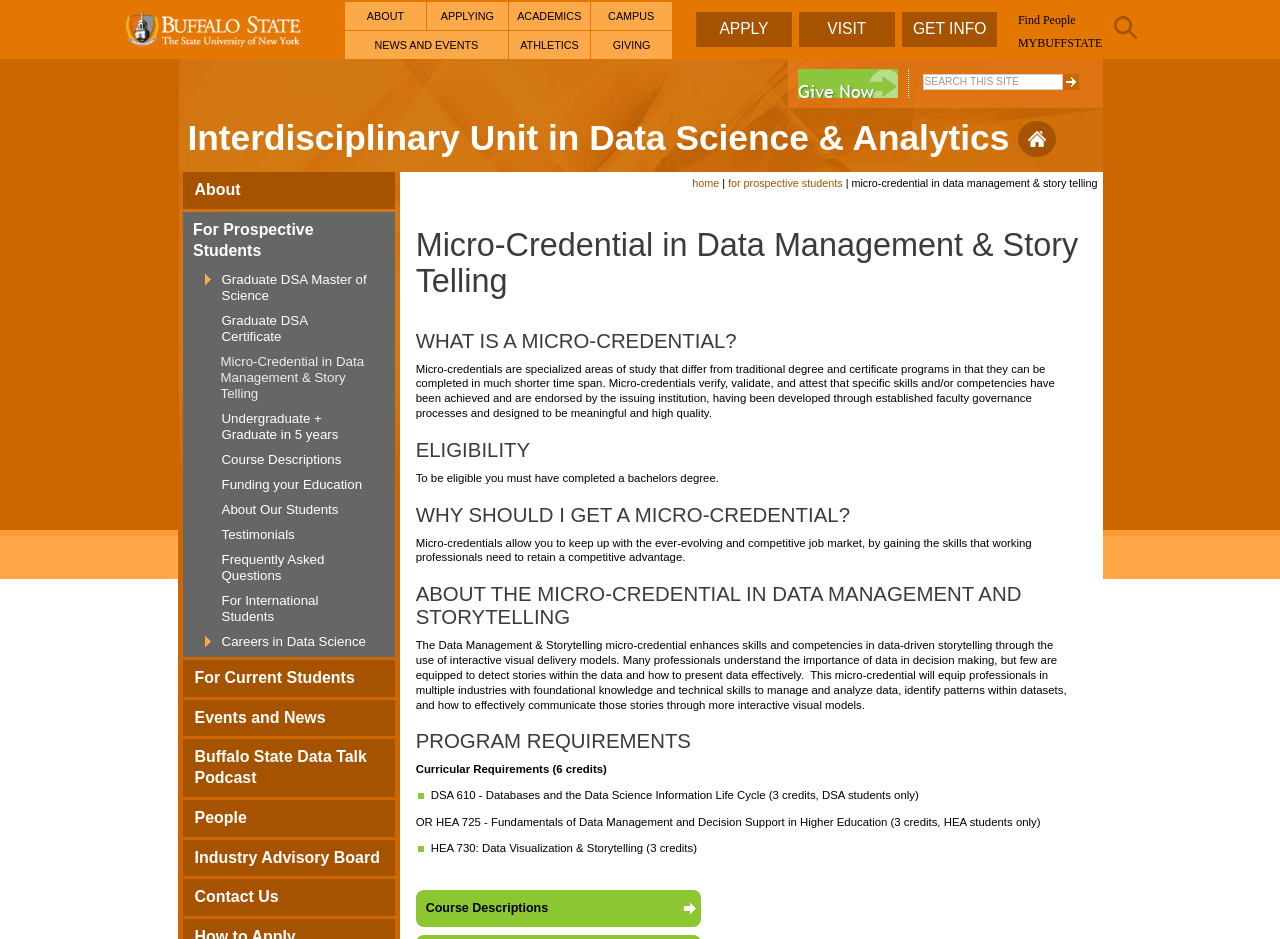Identify the bounding box of the HTML element described here: "Careers in Data Science". Provide the coordinates as four float numbers between 0 and 1: [left, top, right, bottom].

[0.16, 0.672, 0.298, 0.696]